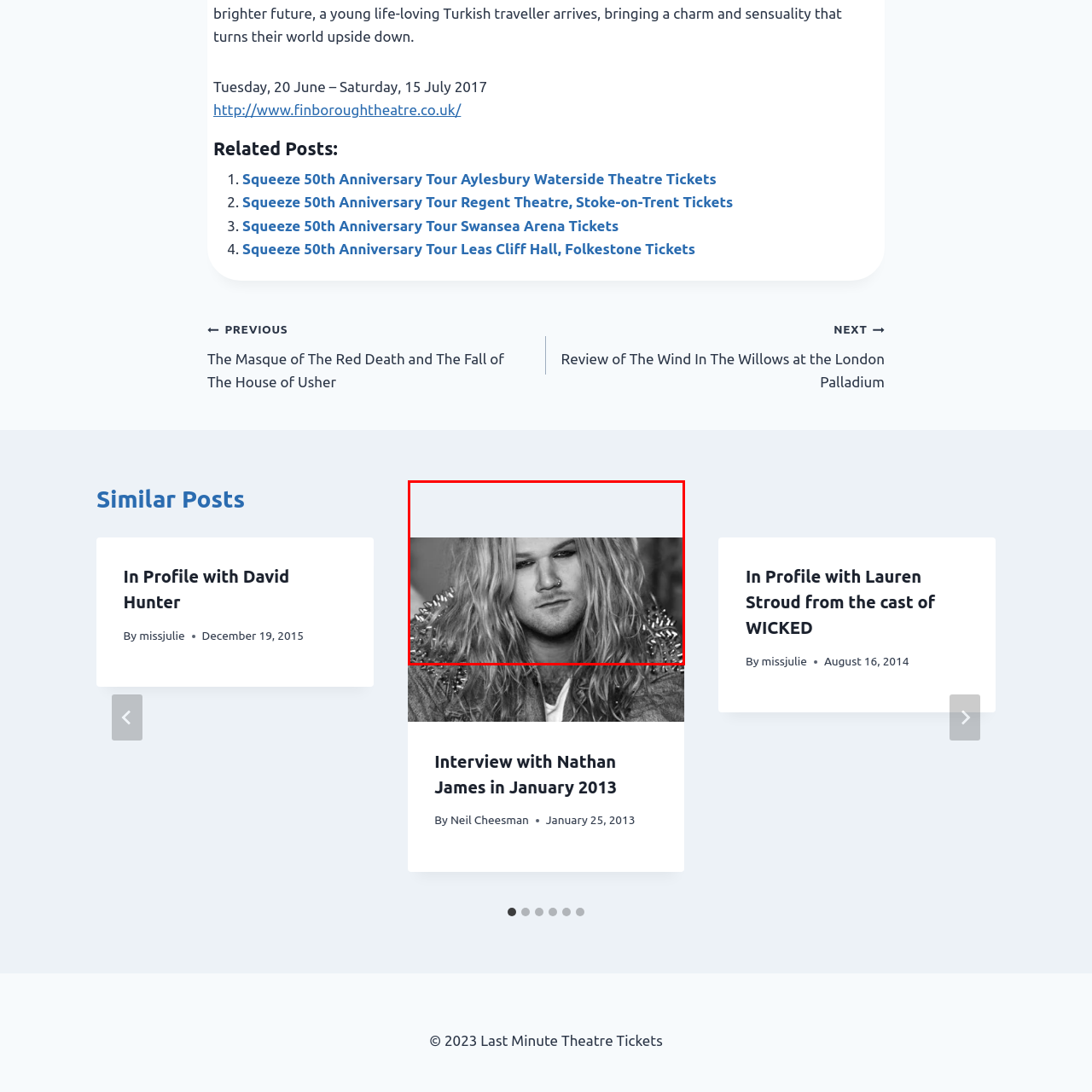Direct your attention to the image within the red boundary and answer the question with a single word or phrase:
What is the tone of the photograph?

Monochromatic